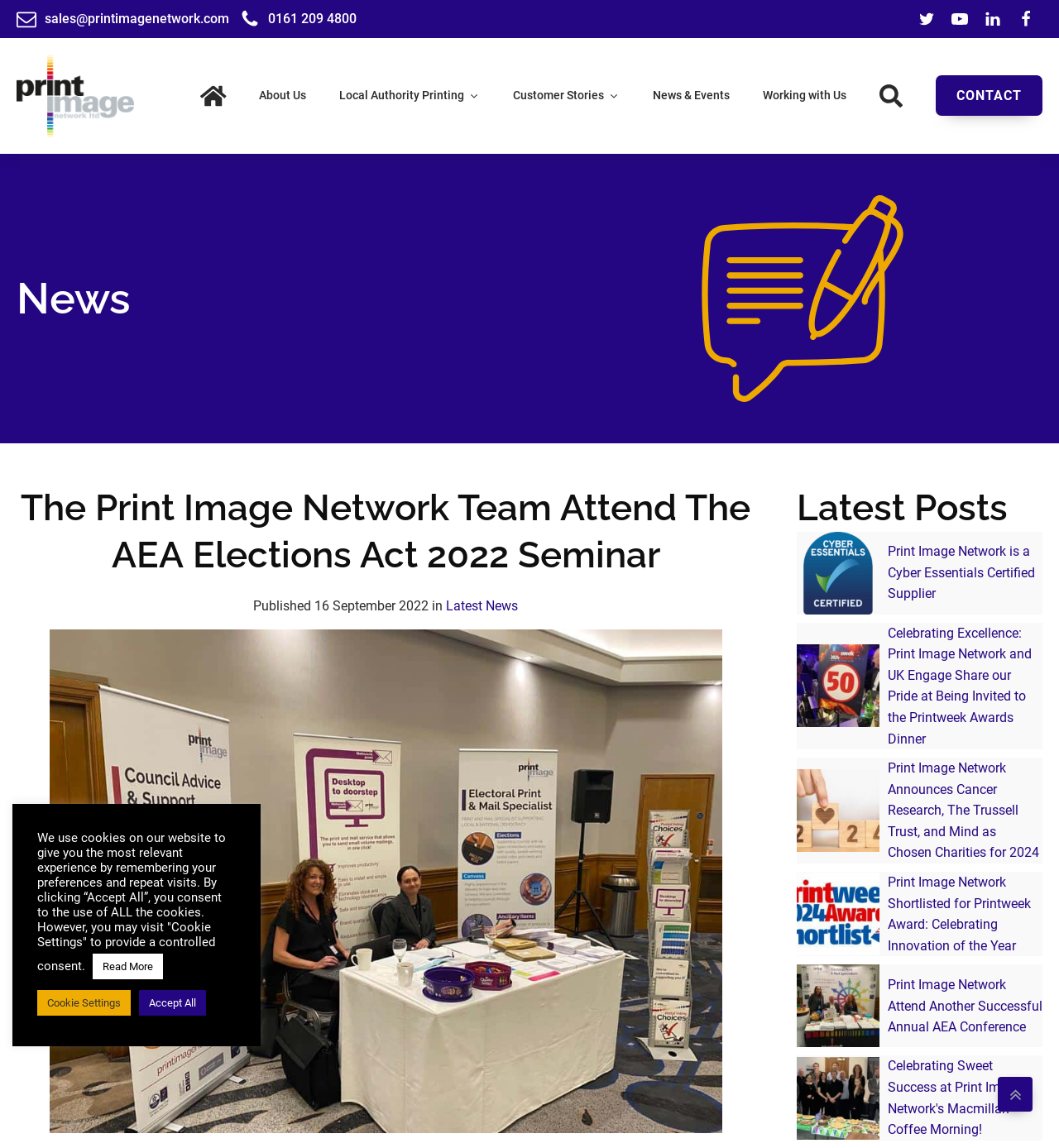Reply to the question below using a single word or brief phrase:
How many latest posts are there?

5